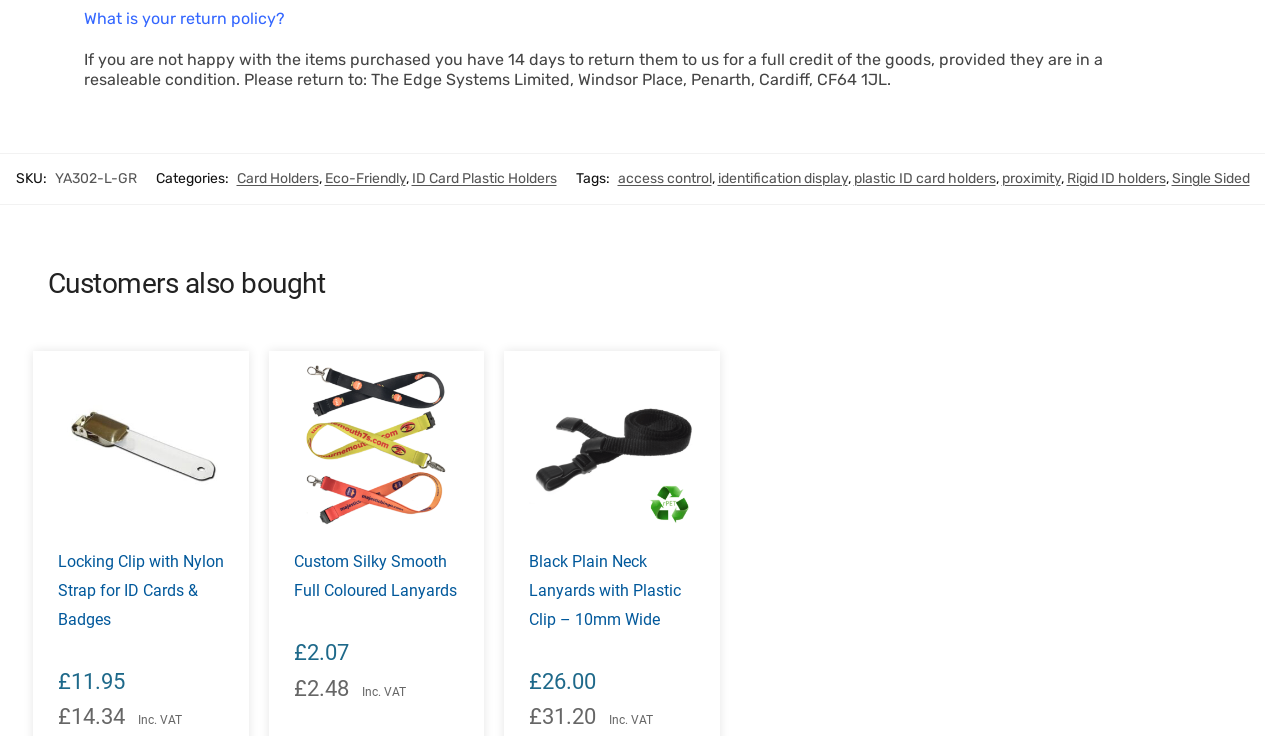Based on the element description: "Rigid ID holders", identify the bounding box coordinates for this UI element. The coordinates must be four float numbers between 0 and 1, listed as [left, top, right, bottom].

[0.833, 0.218, 0.911, 0.241]